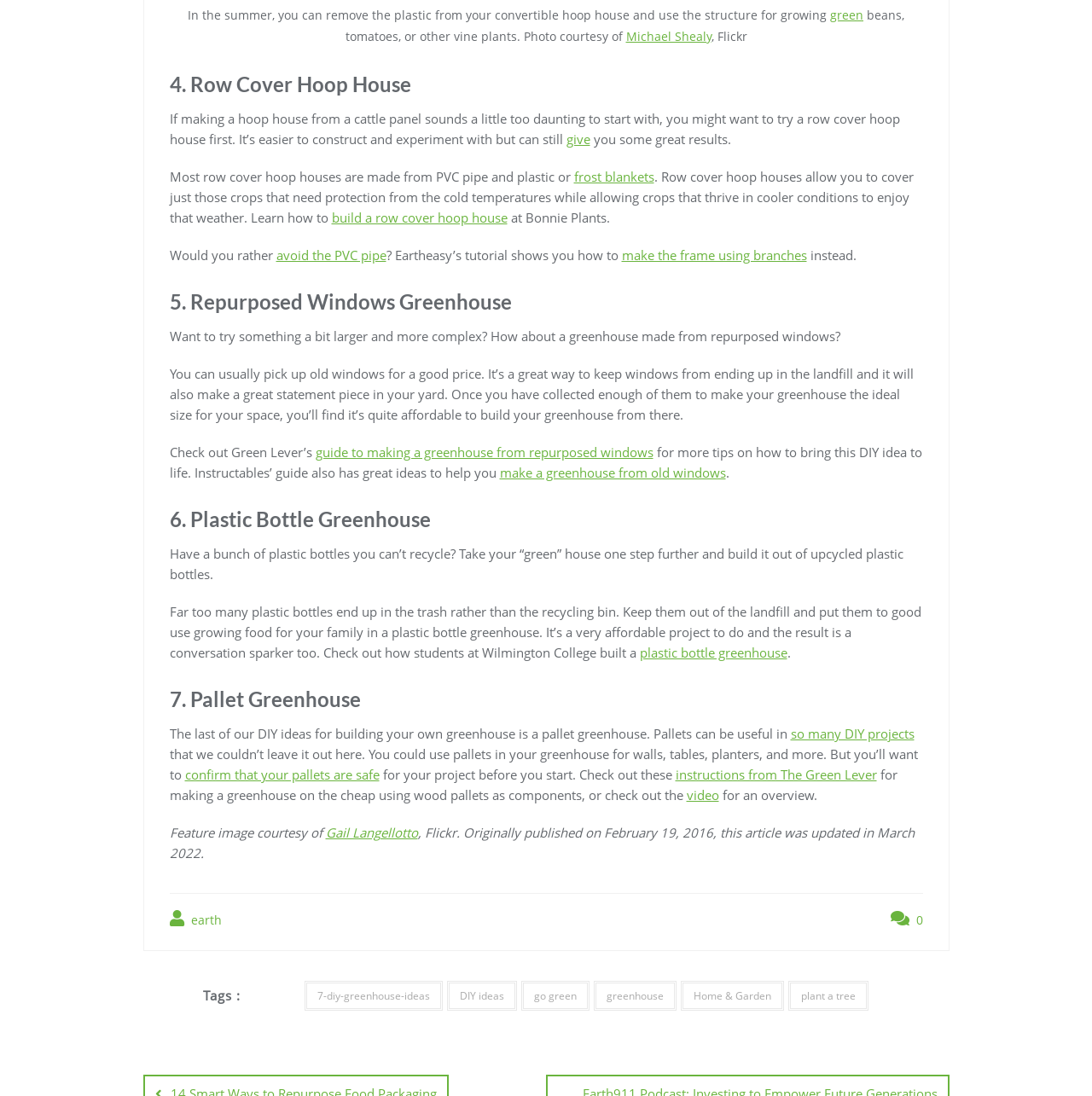Utilize the details in the image to thoroughly answer the following question: What is the purpose of using pallets in a greenhouse?

According to the webpage, pallets can be used in a greenhouse for various purposes, including building walls, creating tables, and making planters, among other uses.